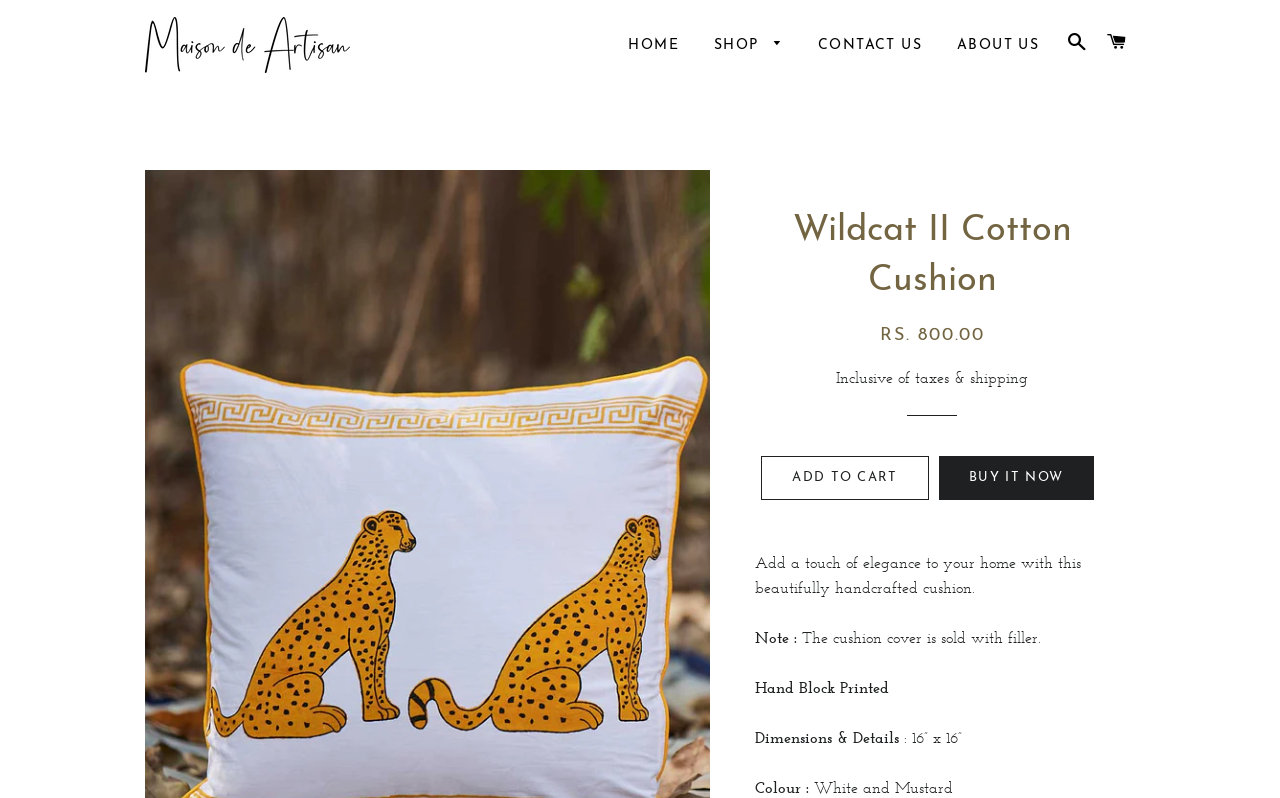Please provide the bounding box coordinates in the format (top-left x, top-left y, bottom-right x, bottom-right y). Remember, all values are floating point numbers between 0 and 1. What is the bounding box coordinate of the region described as: Contact us

[0.627, 0.025, 0.732, 0.09]